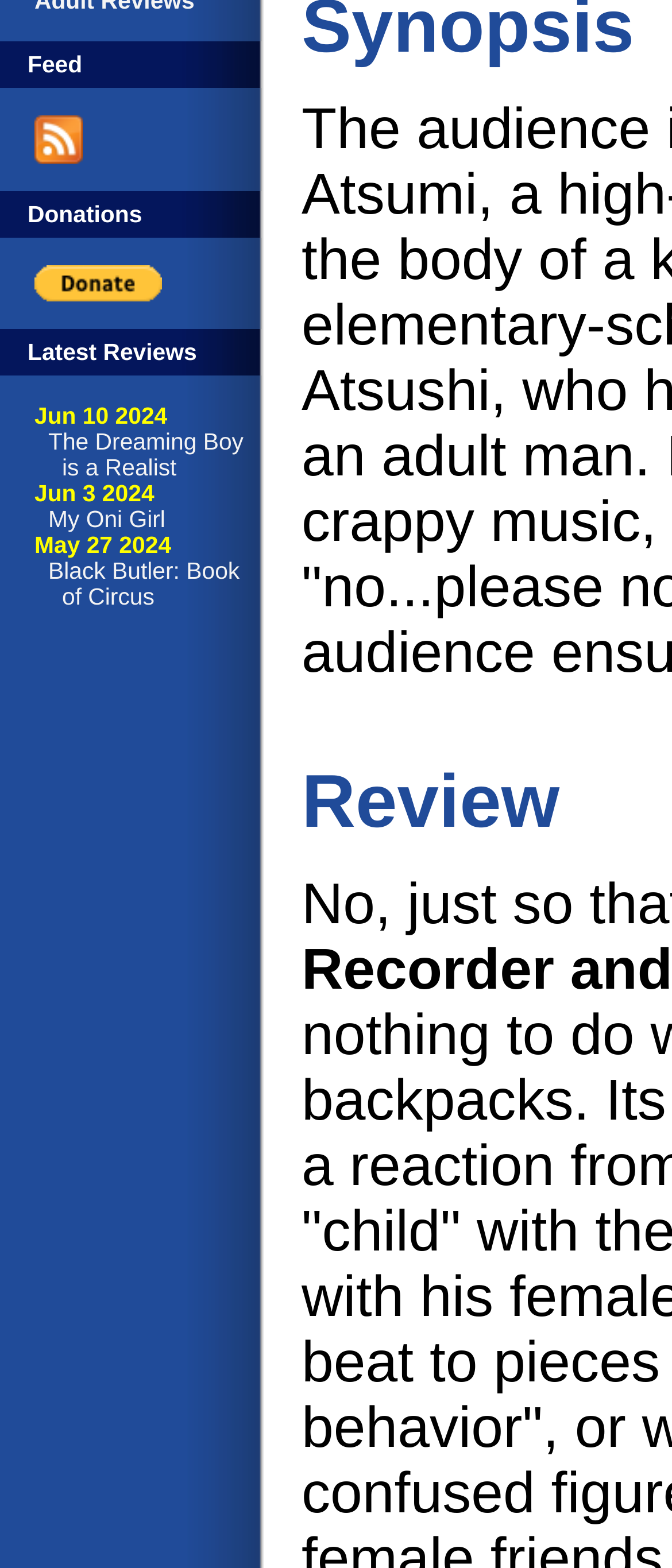Find the bounding box of the web element that fits this description: "My Oni Girl".

[0.072, 0.323, 0.246, 0.339]